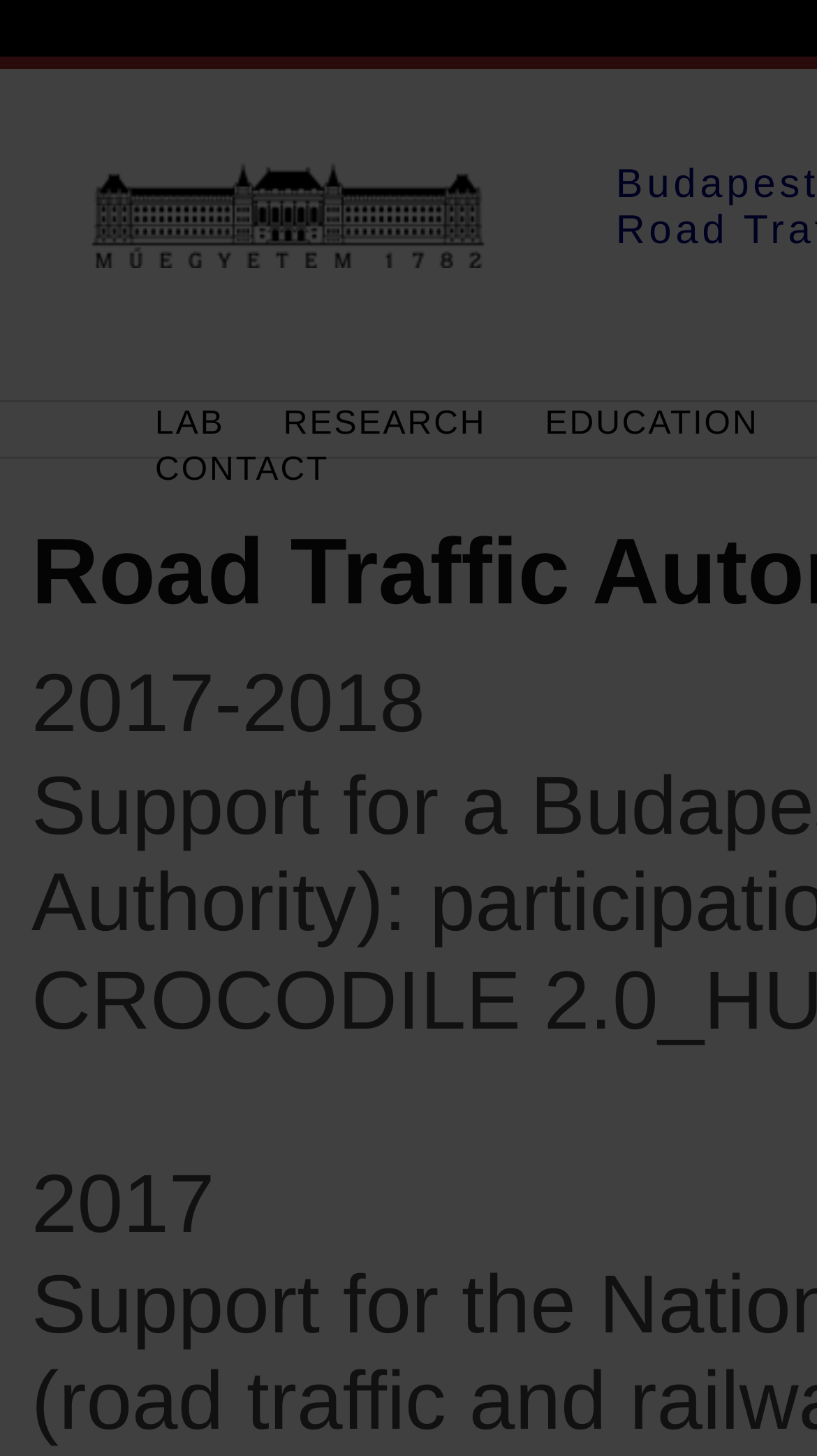Is the 'CONTACT' link on the left side of the page?
Based on the screenshot, provide your answer in one word or phrase.

Yes